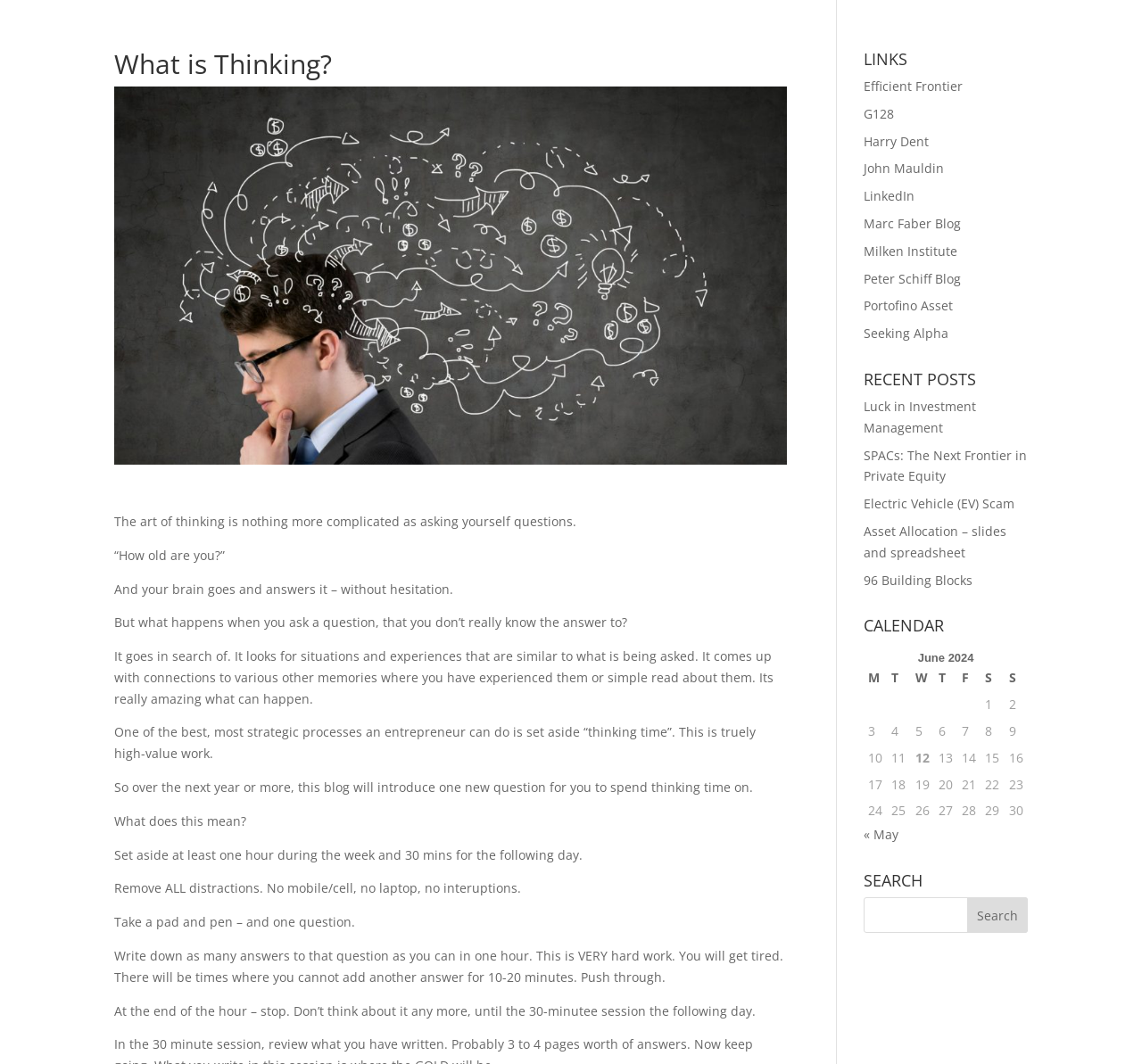Pinpoint the bounding box coordinates of the clickable element to carry out the following instruction: "View the calendar for June 2024."

[0.756, 0.612, 0.9, 0.775]